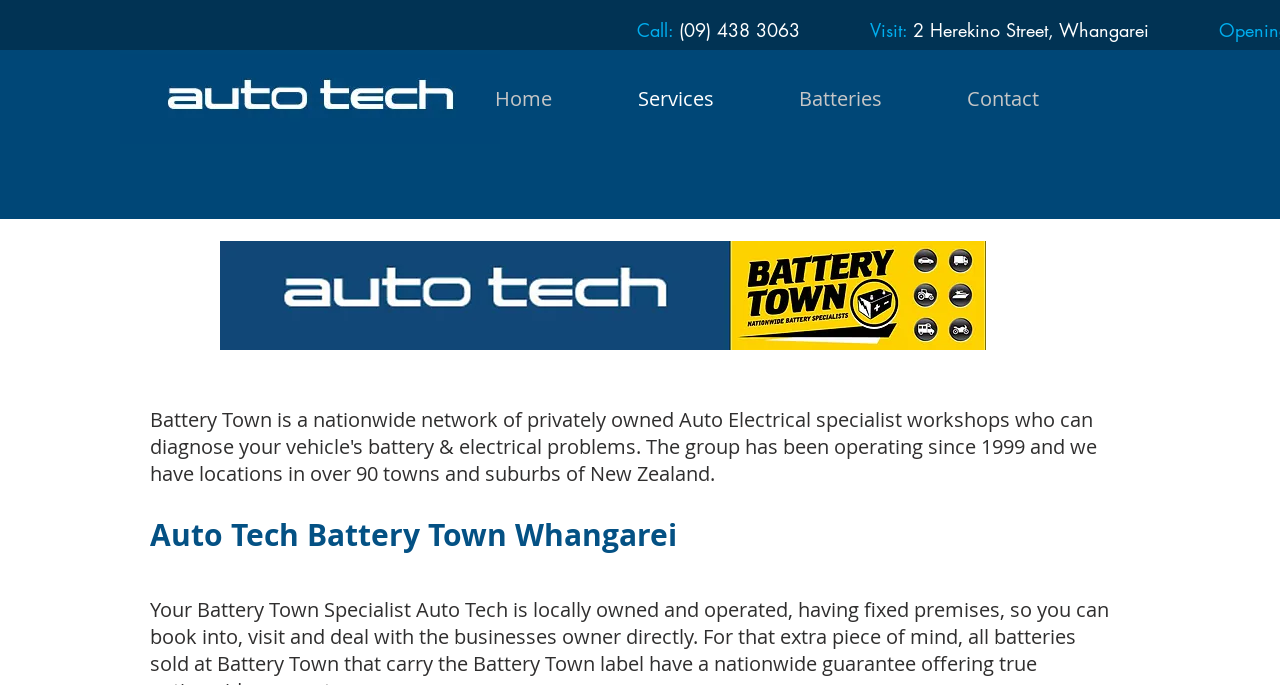Answer with a single word or phrase: 
What is the phone number to call?

(09) 438 3063